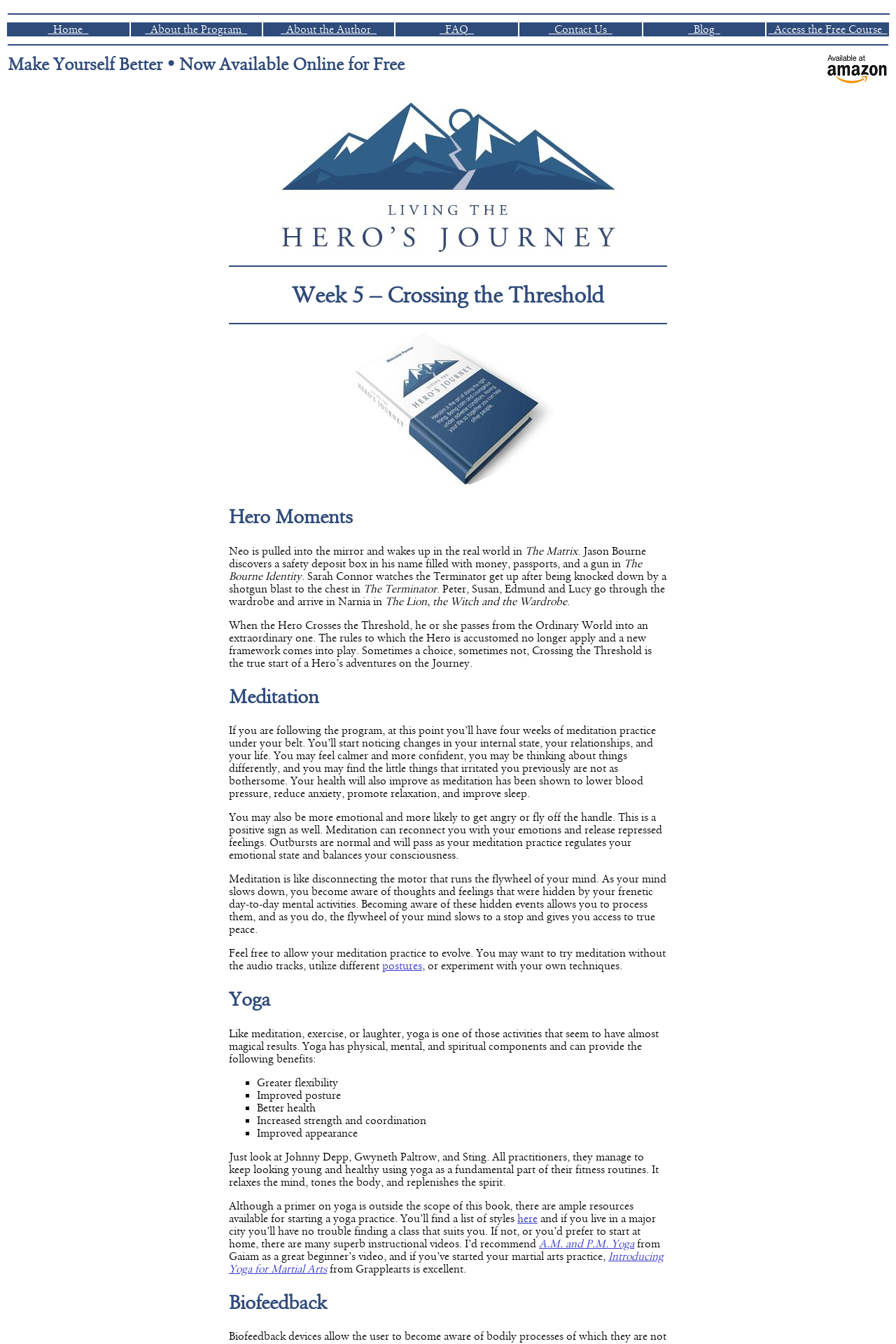Please give a succinct answer to the question in one word or phrase:
What is the title of the current chapter?

Week 5 – Crossing the Threshold